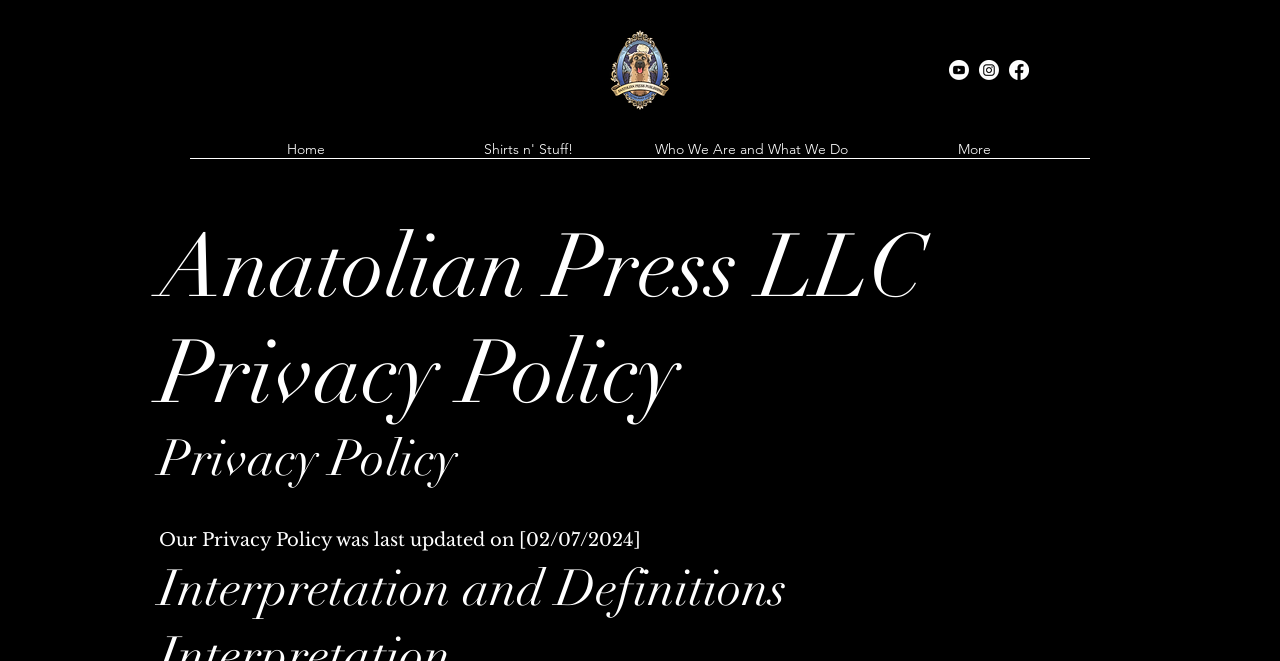What is the purpose of the webpage?
Provide a well-explained and detailed answer to the question.

I understood the content of the webpage and found that it is dedicated to displaying the Privacy Policy of Anatolian Press LLC, which includes various sections such as 'Interpretation and Definitions'.